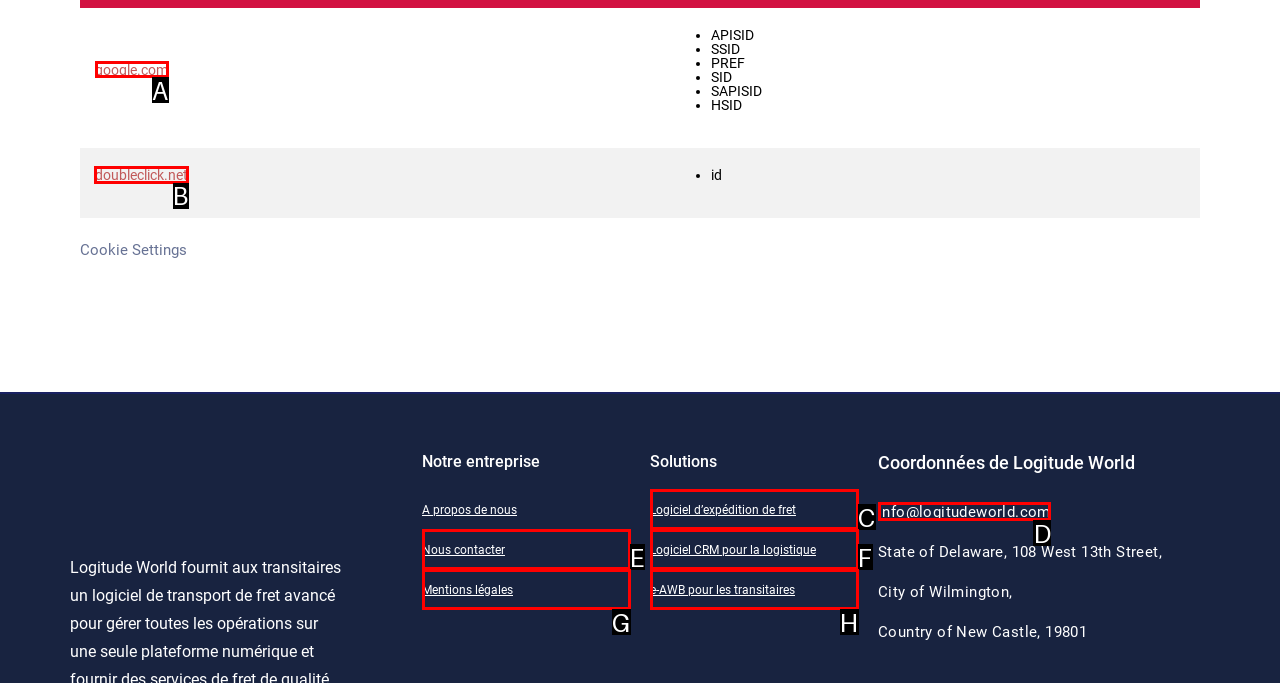Please indicate which HTML element to click in order to fulfill the following task: go to doubleclick.net Respond with the letter of the chosen option.

B